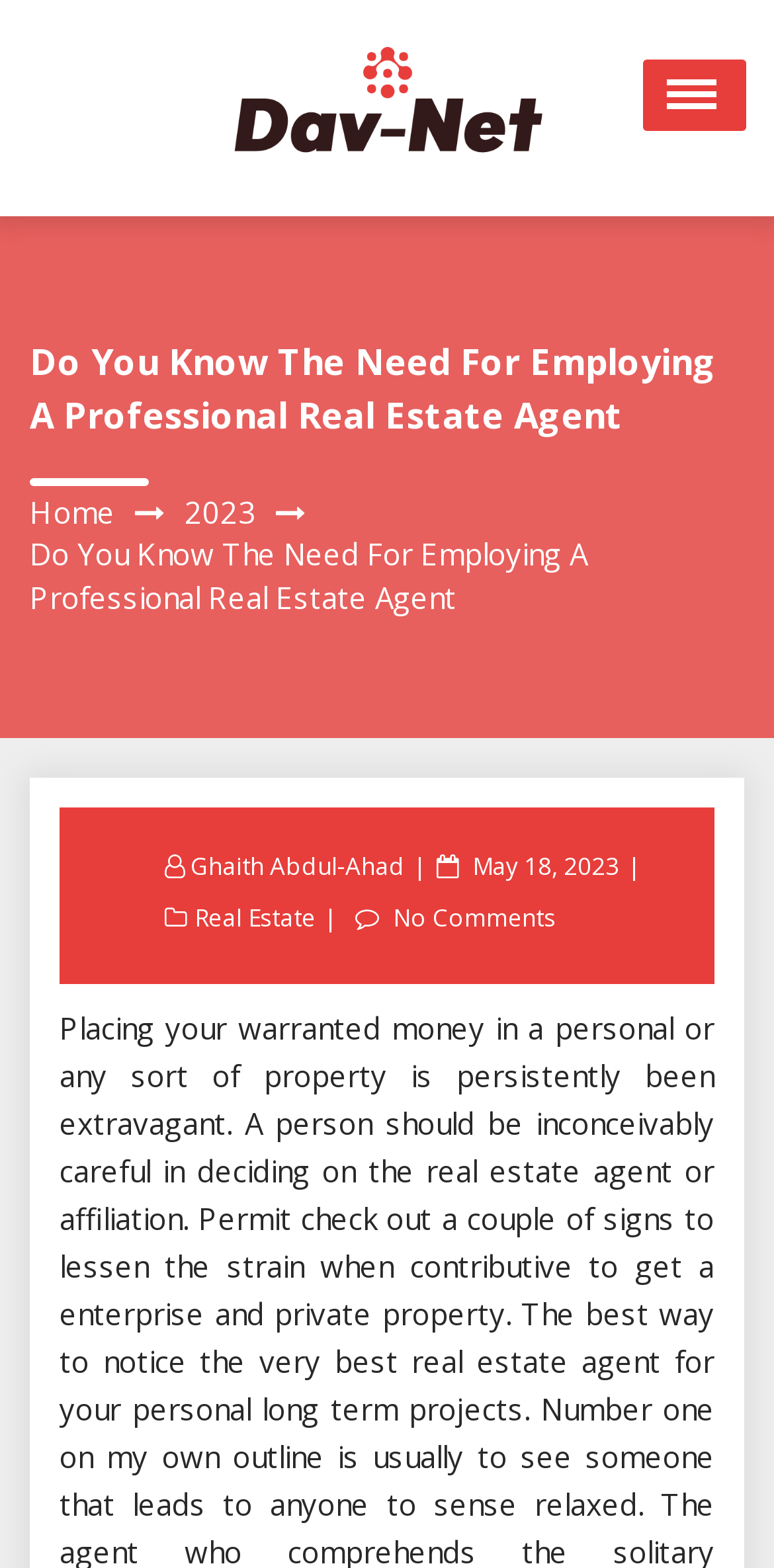Identify the bounding box coordinates of the clickable region to carry out the given instruction: "View the 'Real Estate' category".

[0.241, 0.575, 0.418, 0.596]